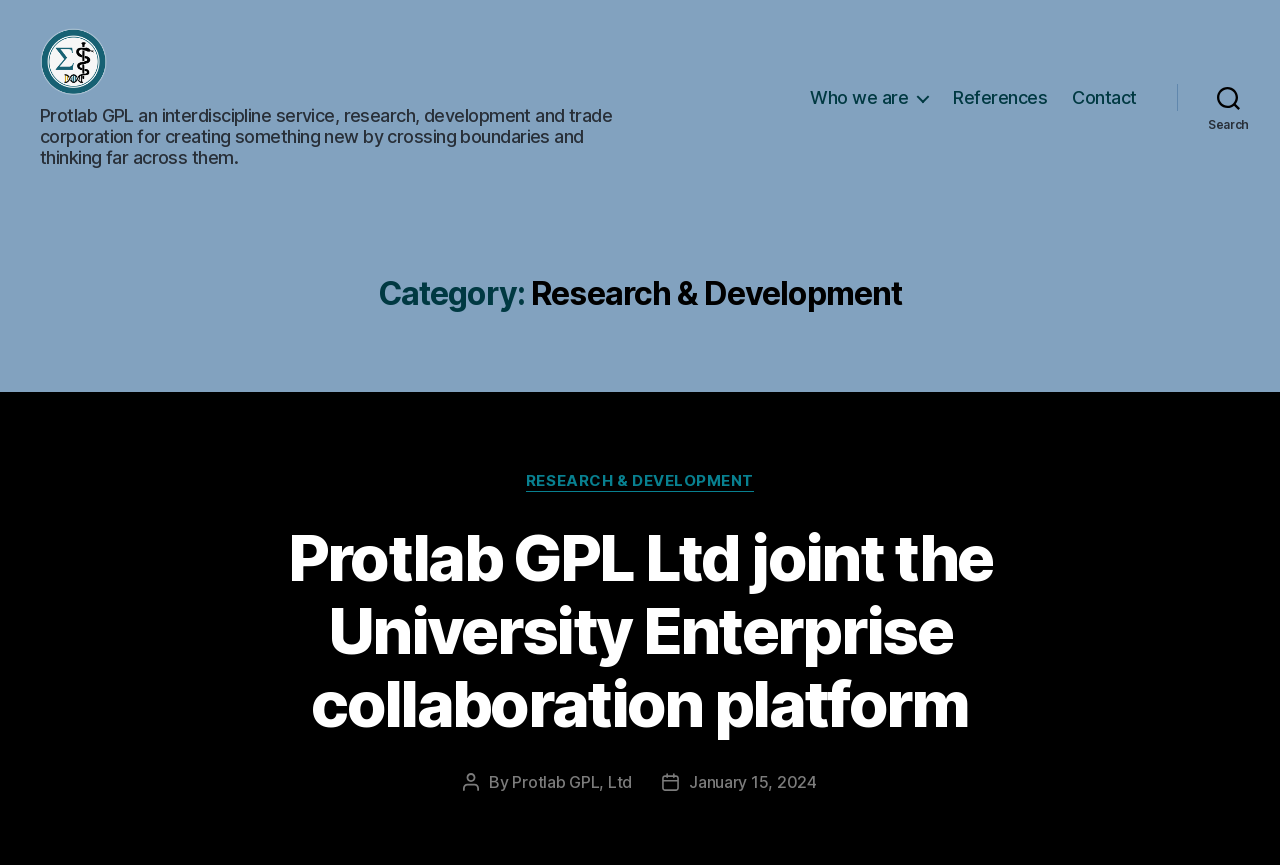Please provide the bounding box coordinates for the element that needs to be clicked to perform the following instruction: "search for something". The coordinates should be given as four float numbers between 0 and 1, i.e., [left, top, right, bottom].

[0.92, 0.101, 1.0, 0.152]